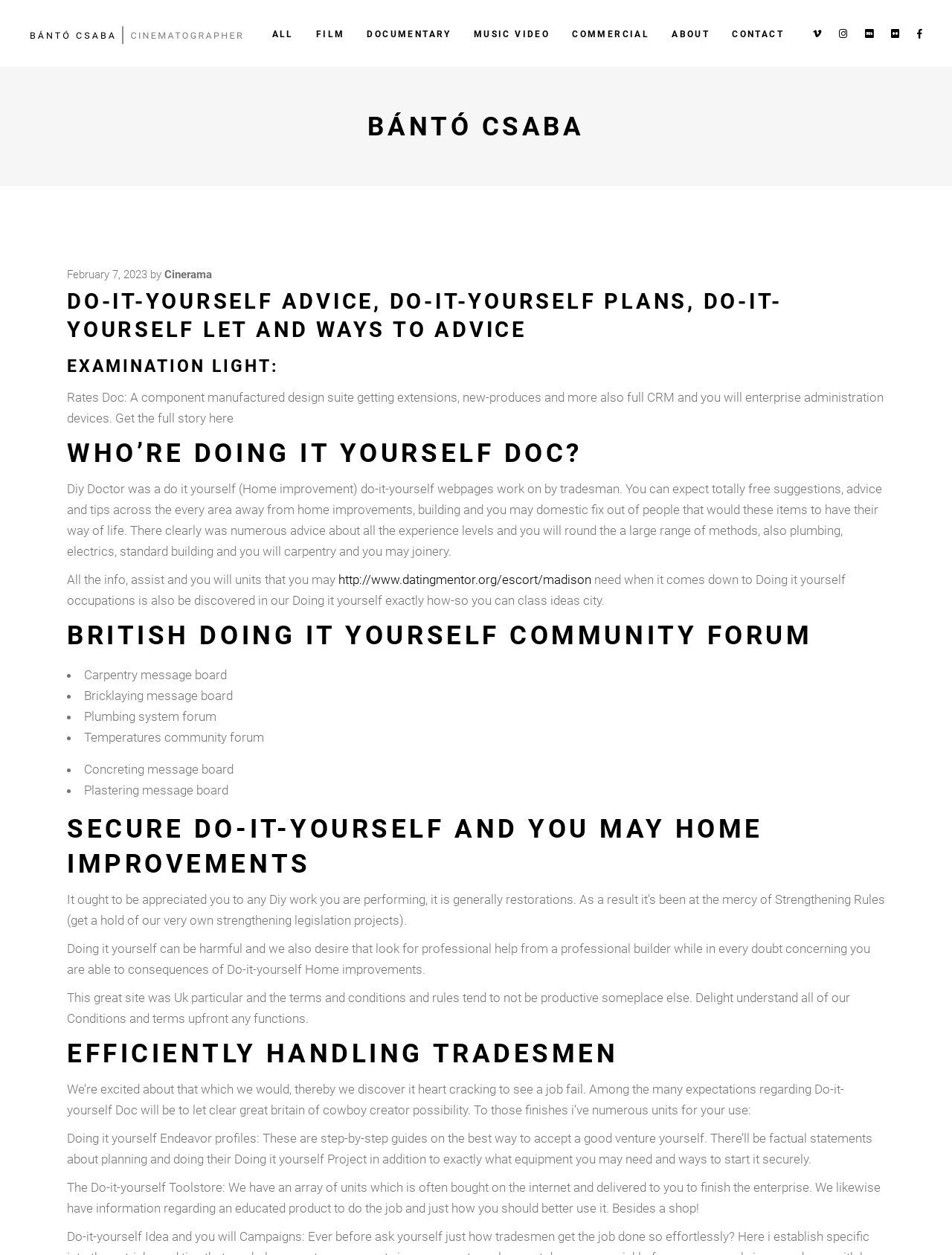Could you highlight the region that needs to be clicked to execute the instruction: "Click on the 'CONTACT' link"?

[0.757, 0.0, 0.835, 0.053]